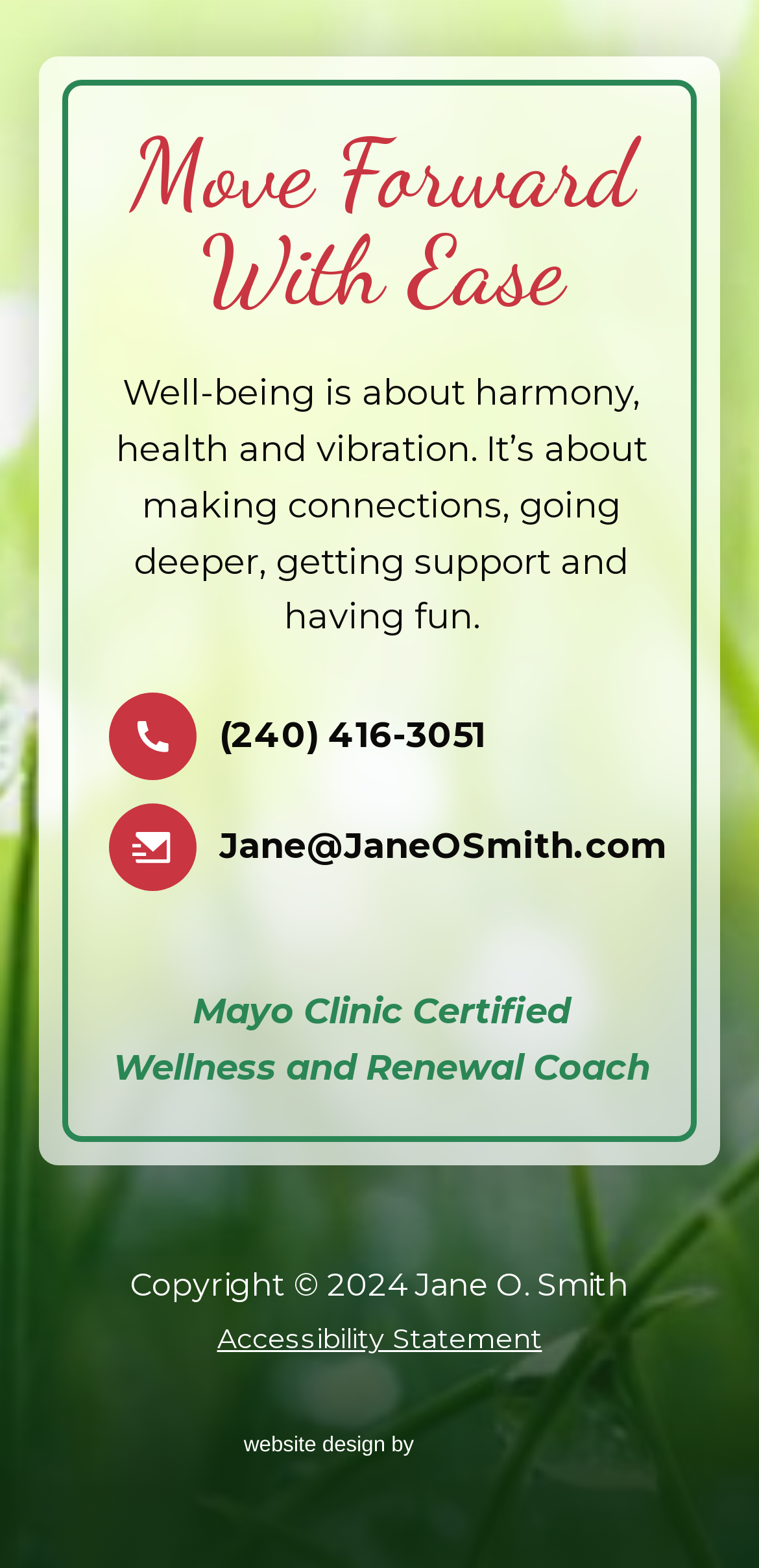What is the phone number provided?
Refer to the image and give a detailed answer to the query.

I found the phone number by looking at the description list, where it says 'Phone' and provides the number '(240) 416-3051'.